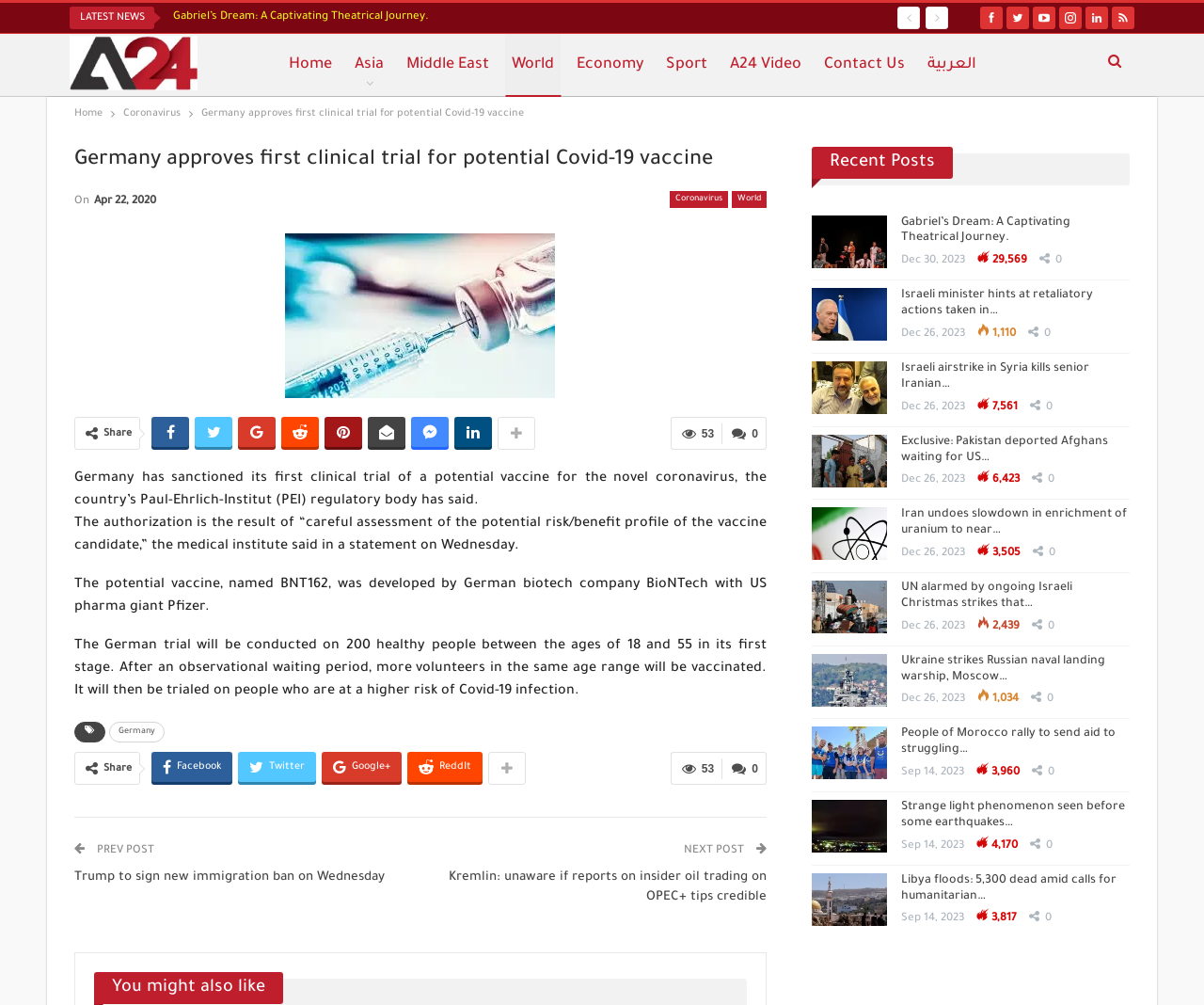Refer to the image and provide an in-depth answer to the question:
How many people will be vaccinated in the first stage of the trial?

The answer can be found in the article content, where it is mentioned that 'The German trial will be conducted on 200 healthy people between the ages of 18 and 55 in its first stage.'